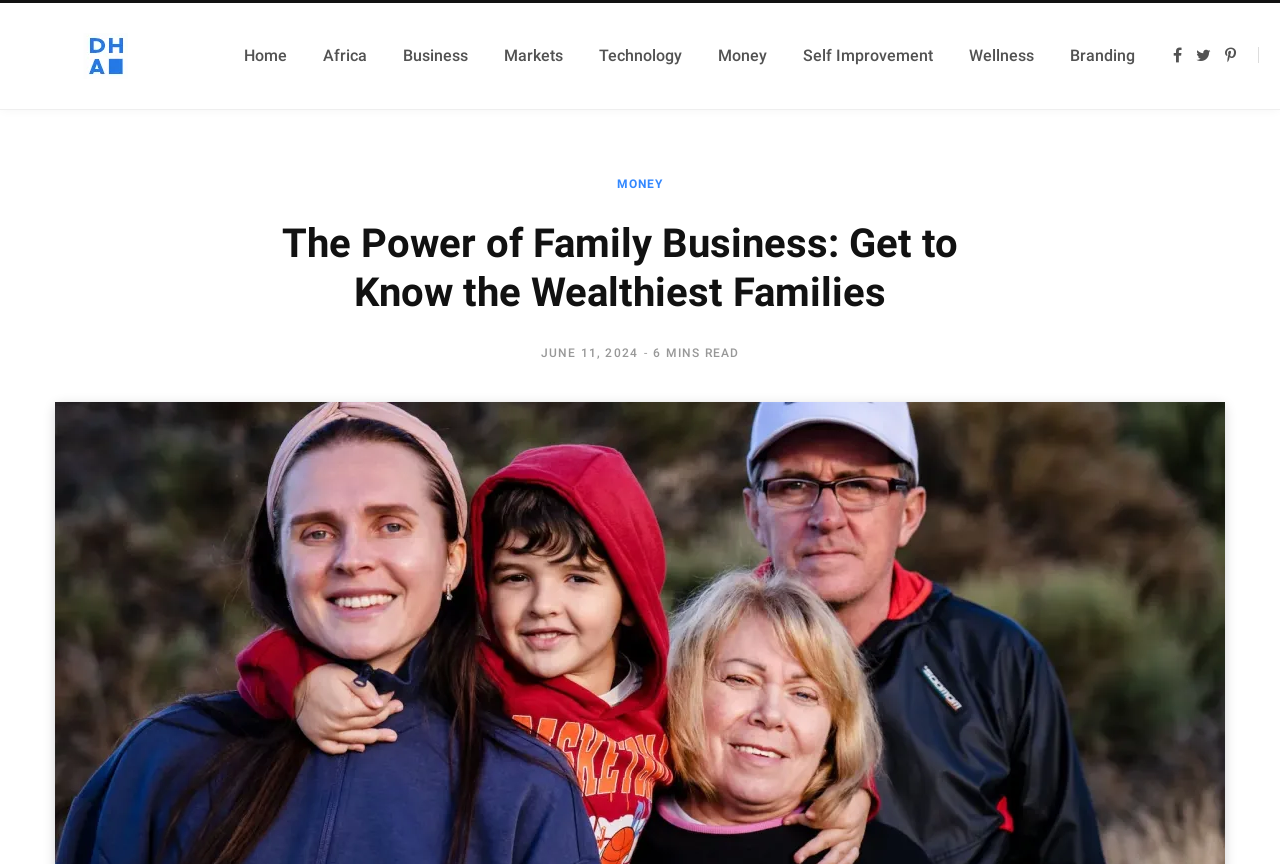Please reply to the following question using a single word or phrase: 
What is the category of the article?

Money